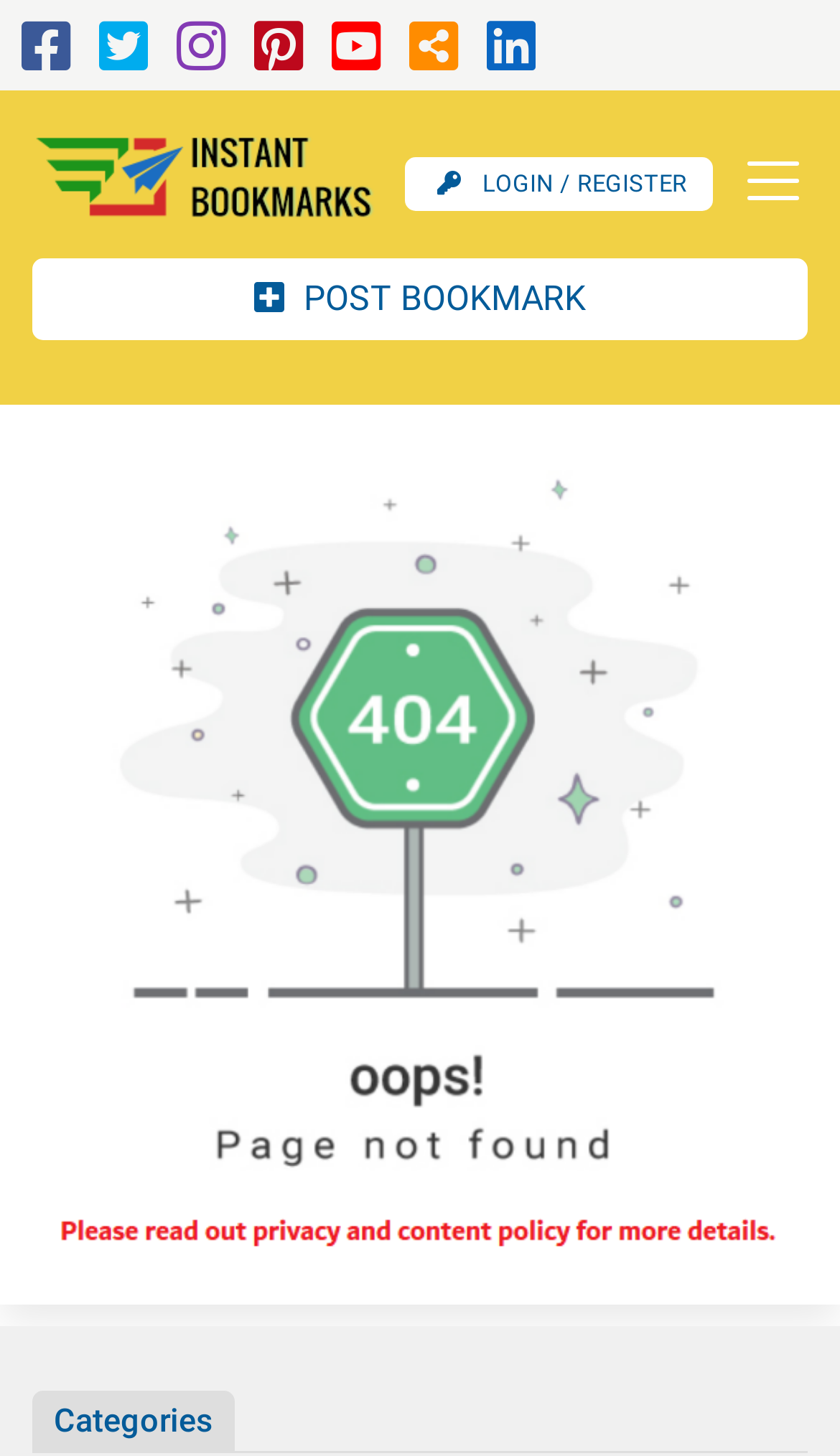Please provide a comprehensive answer to the question based on the screenshot: What is the main content of the webpage?

I looked at the main section of the webpage and found an image with the description 'Error Page'. This suggests that the main content of the webpage is an error page, possibly indicating that the requested page was not found.